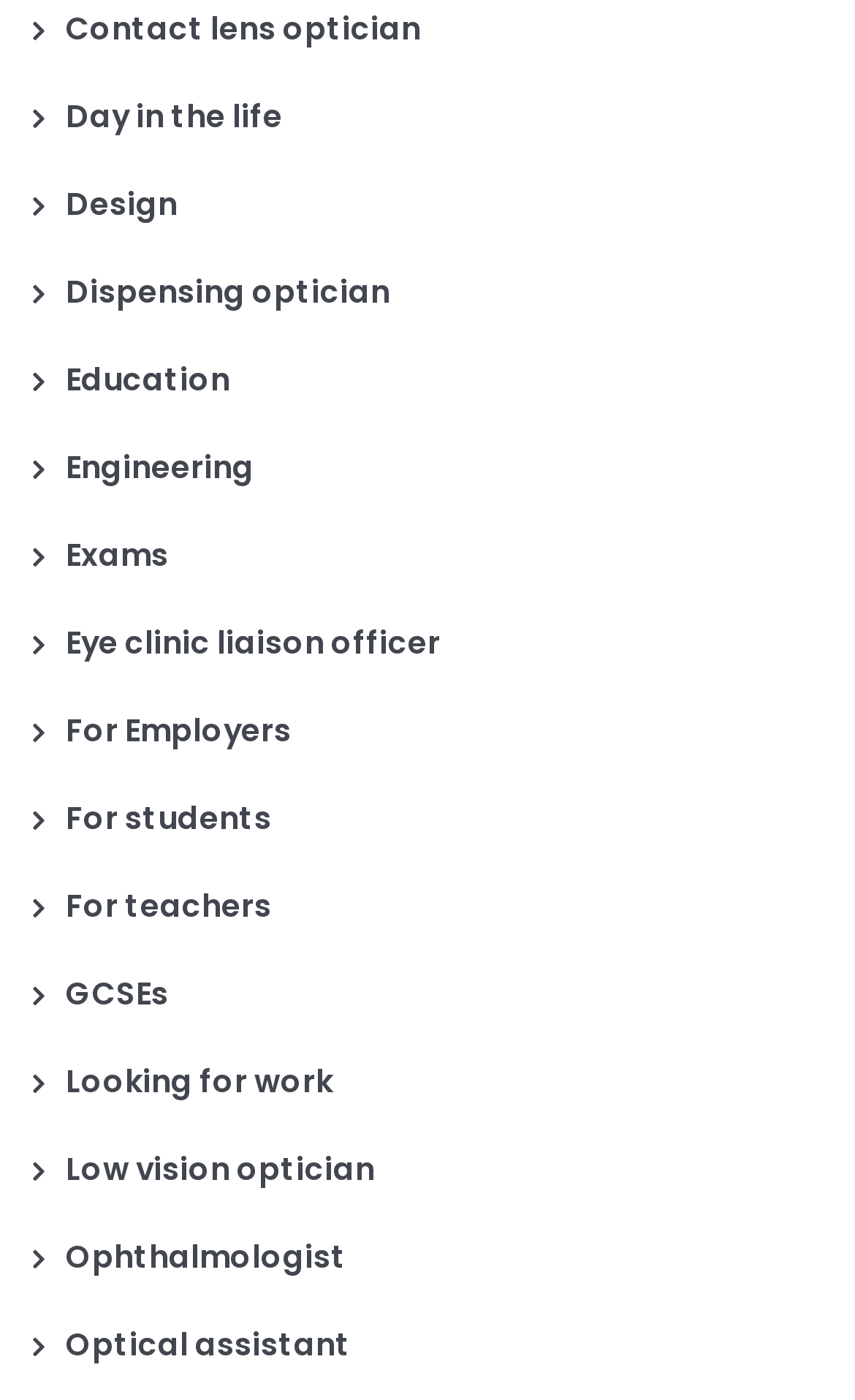Determine the bounding box coordinates of the section to be clicked to follow the instruction: "Discover design". The coordinates should be given as four float numbers between 0 and 1, formatted as [left, top, right, bottom].

[0.038, 0.13, 0.208, 0.161]